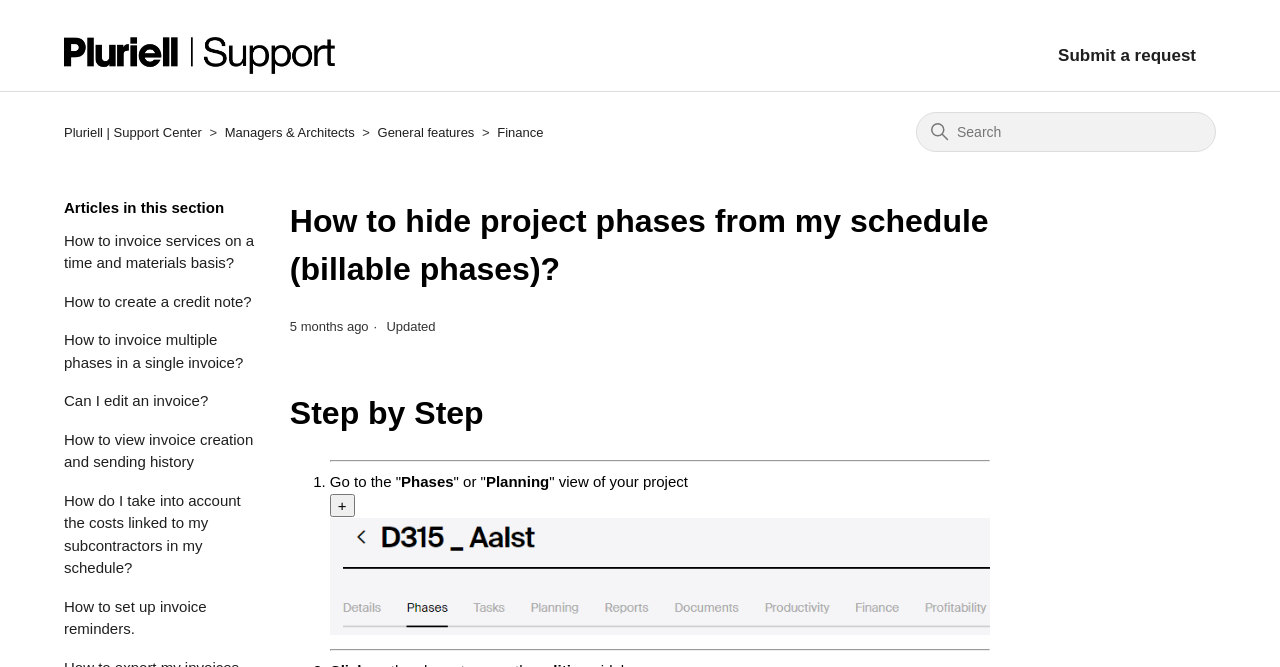What is the first step in hiding project phases from the schedule?
From the image, respond using a single word or phrase.

Go to the 'Phases' or 'Planning' view